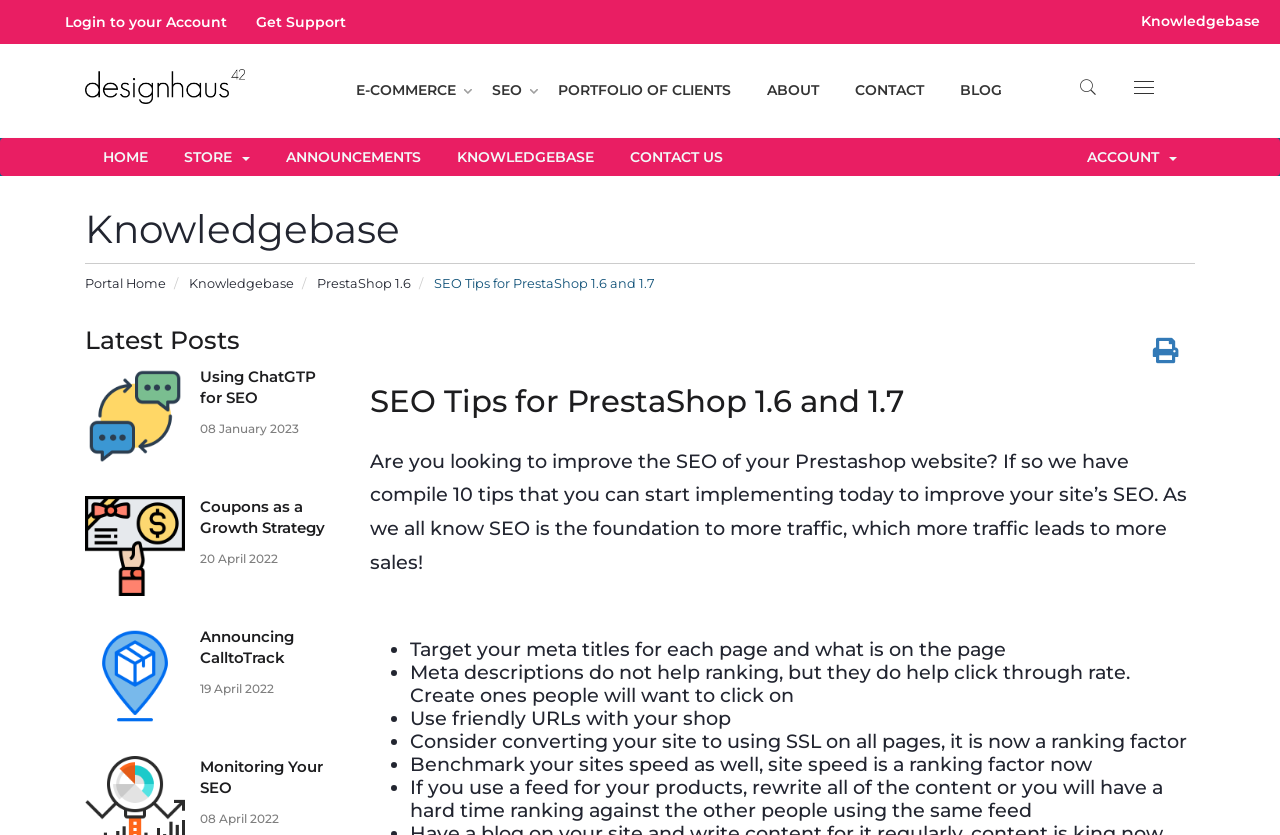Determine the bounding box coordinates for the clickable element to execute this instruction: "Check the latest post 'Using ChatGTP for SEO'". Provide the coordinates as four float numbers between 0 and 1, i.e., [left, top, right, bottom].

[0.066, 0.485, 0.145, 0.508]